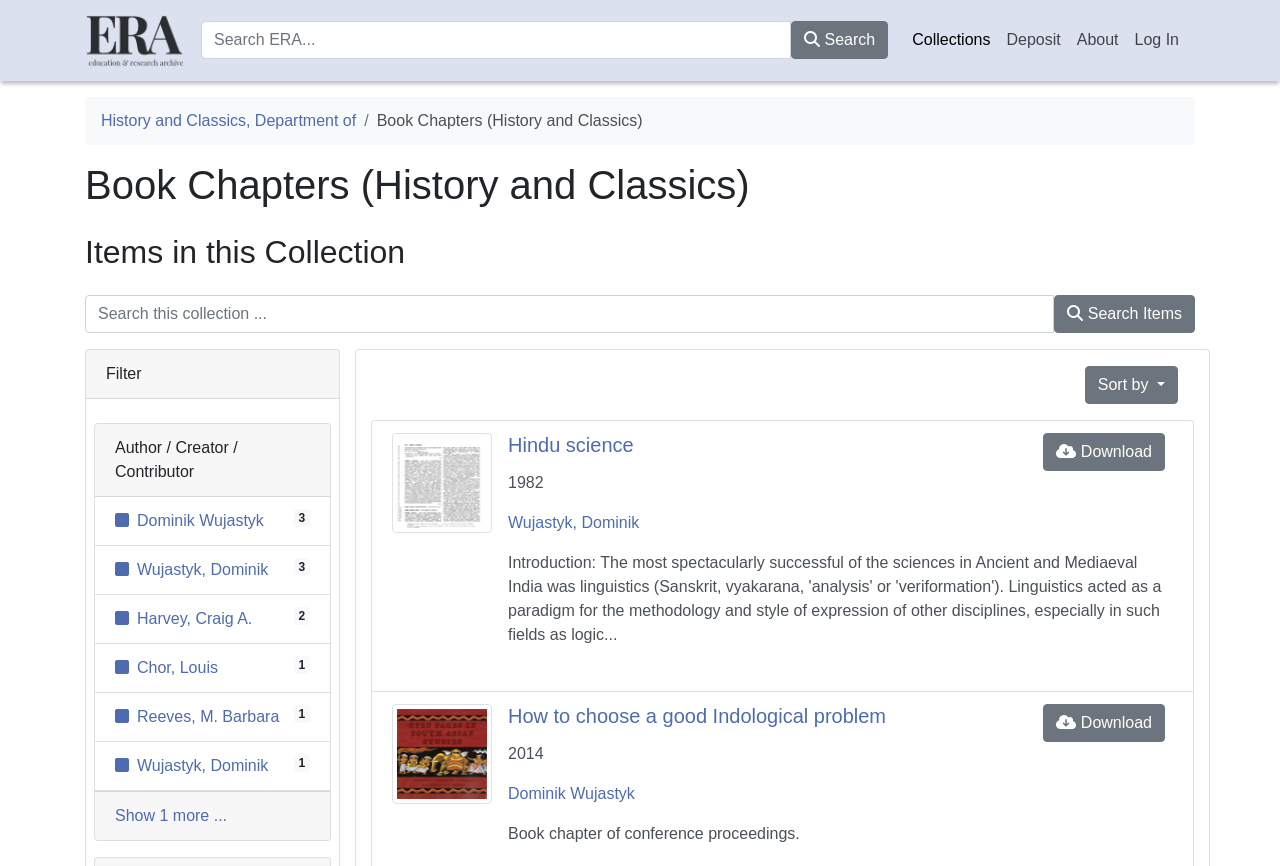How many items are shown on this webpage?
Based on the screenshot, respond with a single word or phrase.

2